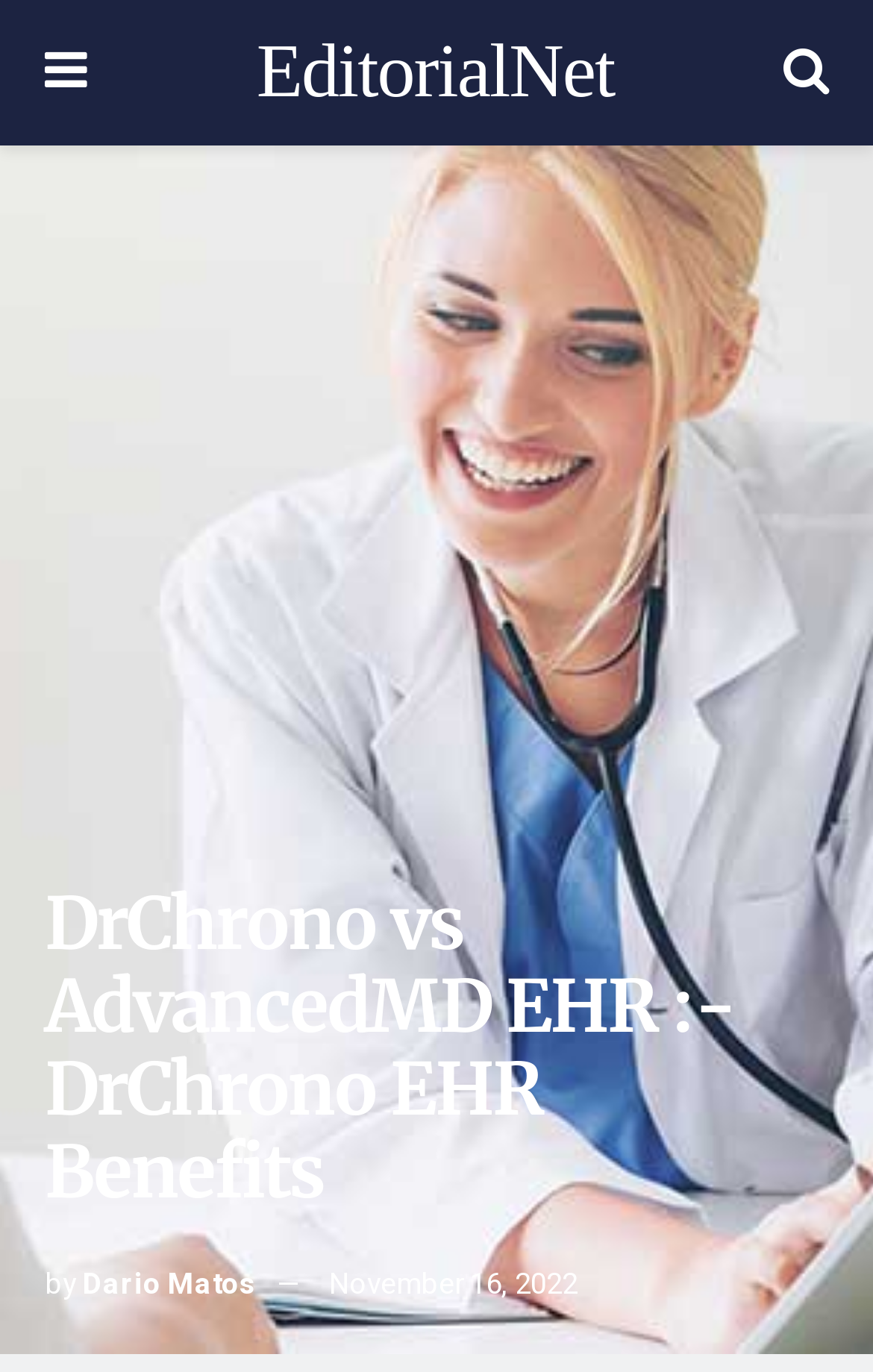How many icons are present in the top-left corner of the webpage?
Identify the answer in the screenshot and reply with a single word or phrase.

2